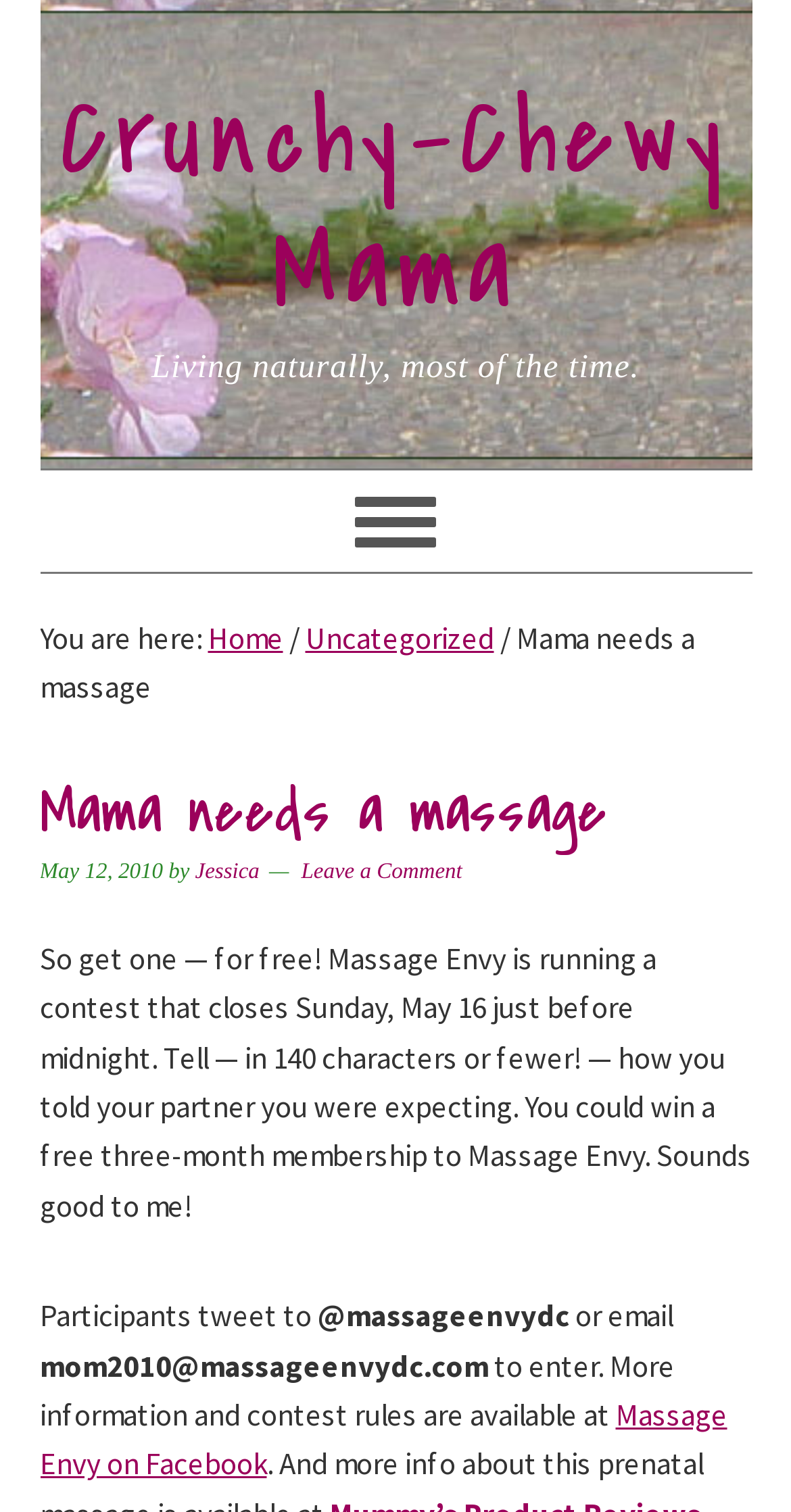Describe all the significant parts and information present on the webpage.

The webpage is a blog post titled "Mama needs a massage" on the Crunchy-Chewy Mama website. At the top, there are three links to skip to primary navigation, main content, and primary sidebar, respectively. Below these links, the website's logo "Crunchy-Chewy Mama" is displayed, along with a tagline "Living naturally, most of the time."

The main content area is divided into sections. On the top-left, there is a breadcrumb navigation showing the current page's location, with links to "Home" and "Uncategorized". Below this, the blog post's title "Mama needs a massage" is displayed in a large font, followed by the date "May 12, 2010" and the author's name "Jessica".

The blog post's content is a short paragraph announcing a contest by Massage Envy, where participants can win a free three-month membership by tweeting or emailing how they told their partner they were expecting. The contest details, including the deadline and rules, are provided in the text.

At the bottom of the post, there is a link to "Leave a Comment" and another link to "Massage Envy on Facebook". There are no images on the page.